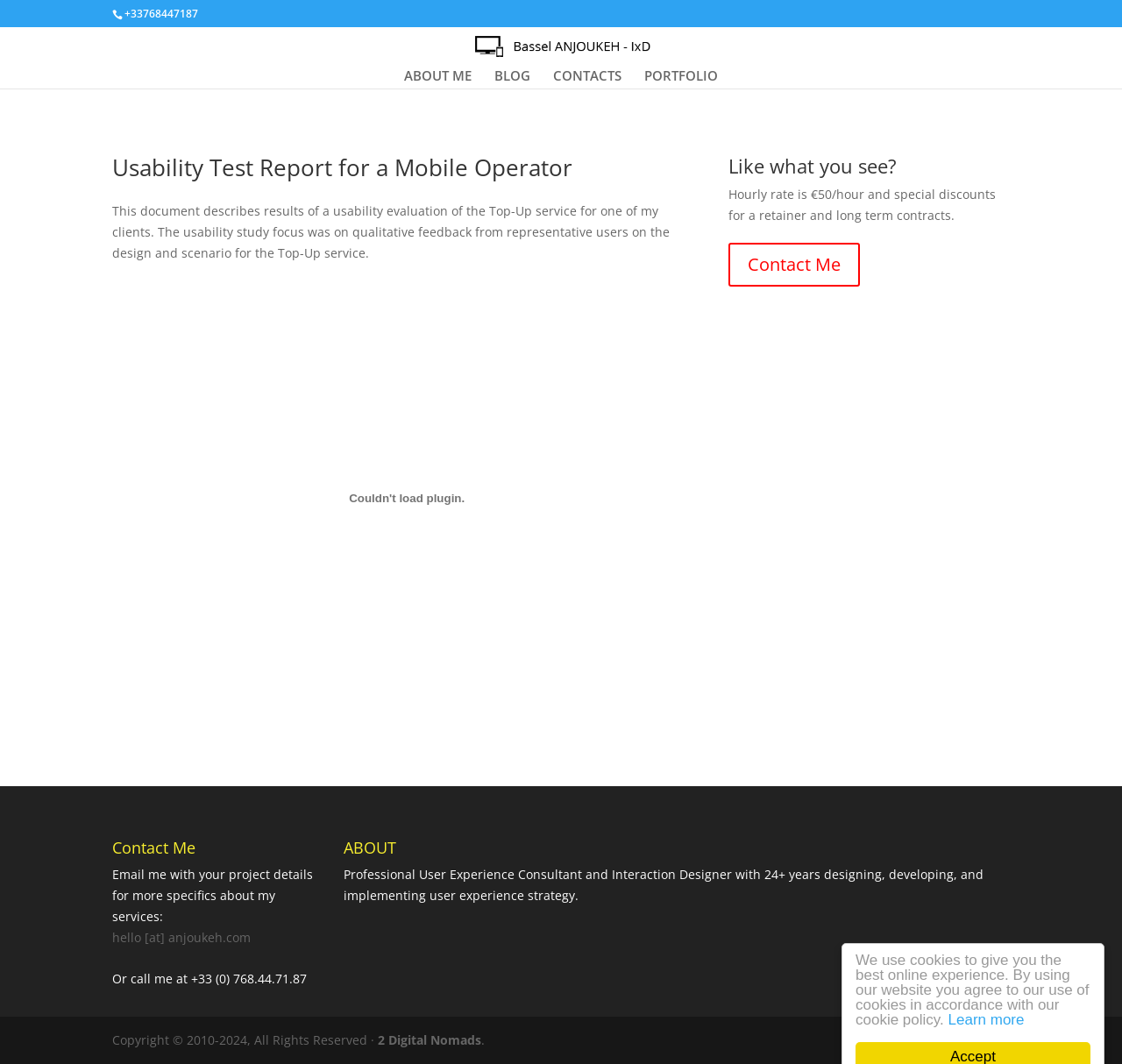What is the hourly rate of the consultant?
Give a single word or phrase as your answer by examining the image.

€50/hour